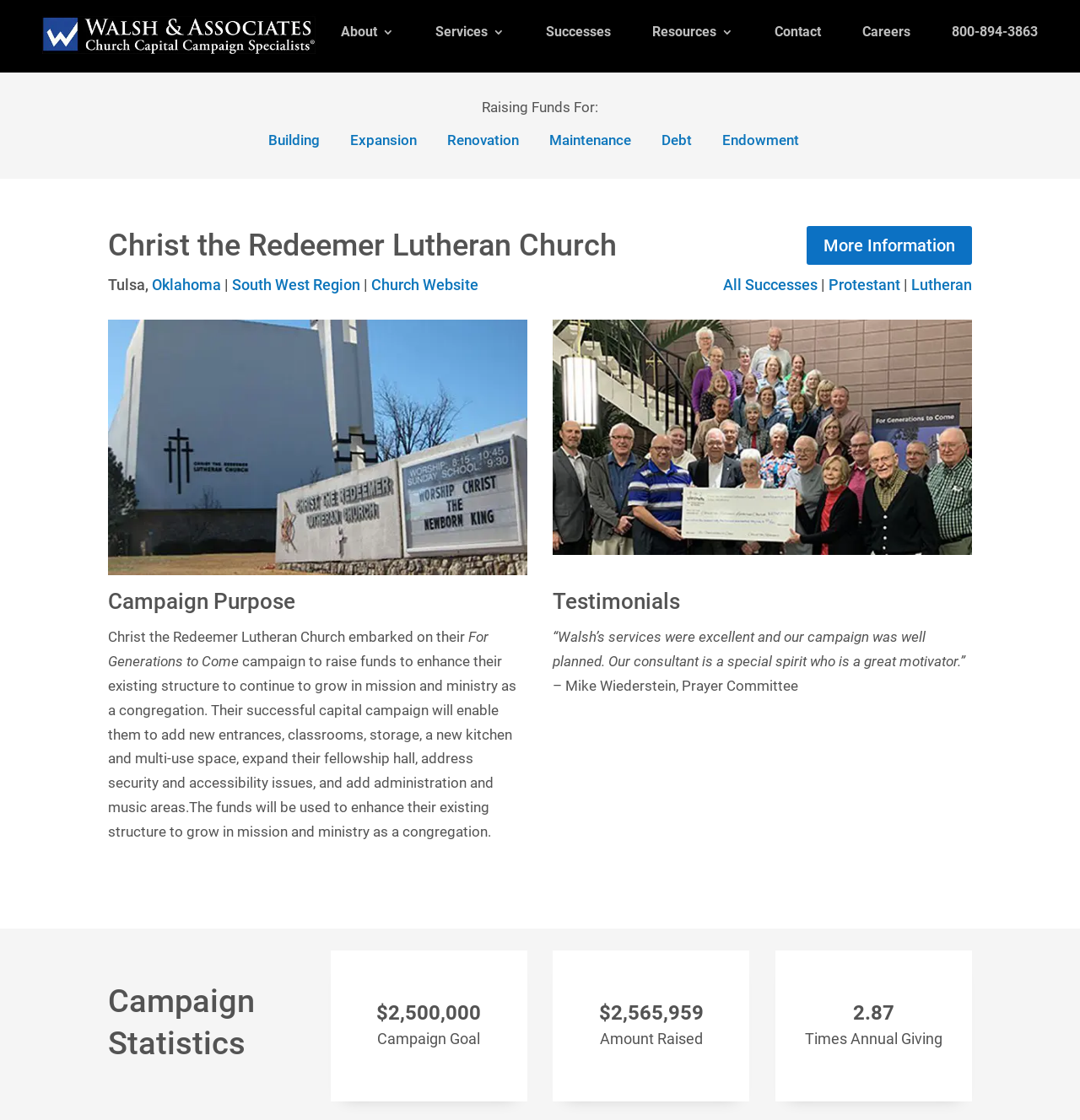Find the bounding box coordinates of the element to click in order to complete this instruction: "Read the testimonials of the campaign". The bounding box coordinates must be four float numbers between 0 and 1, denoted as [left, top, right, bottom].

[0.512, 0.525, 0.9, 0.558]